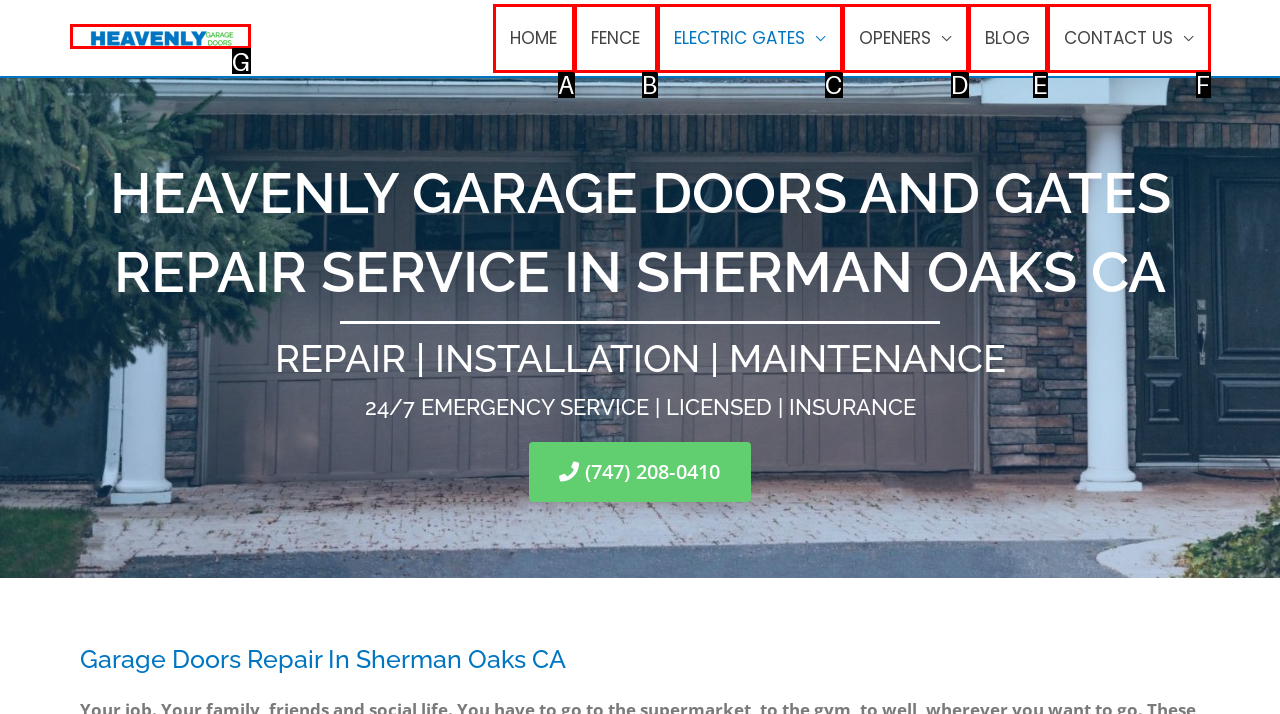Examine the description: FENCE and indicate the best matching option by providing its letter directly from the choices.

B